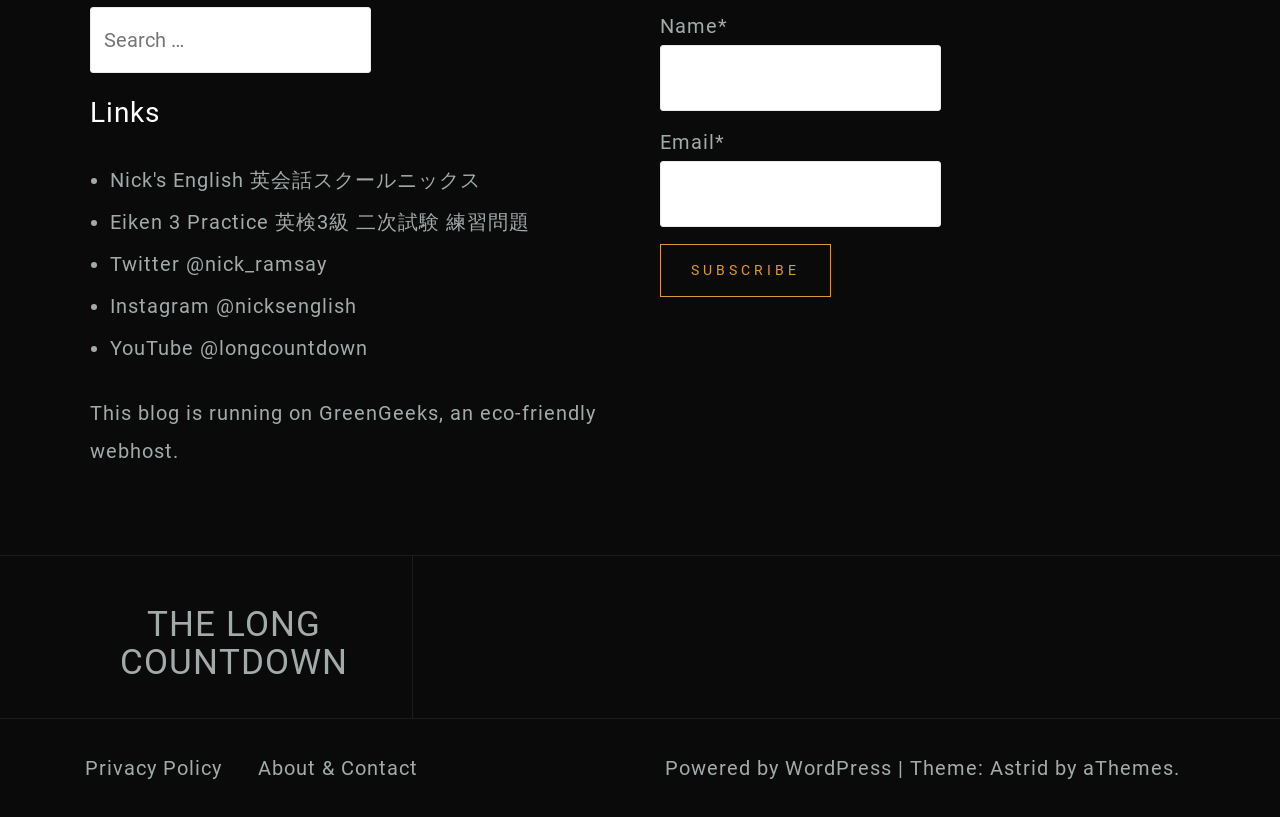What is the name of the blog?
Analyze the image and deliver a detailed answer to the question.

The heading 'THE LONG COUNTDOWN' is prominently displayed on the webpage, indicating that it is the name of the blog.